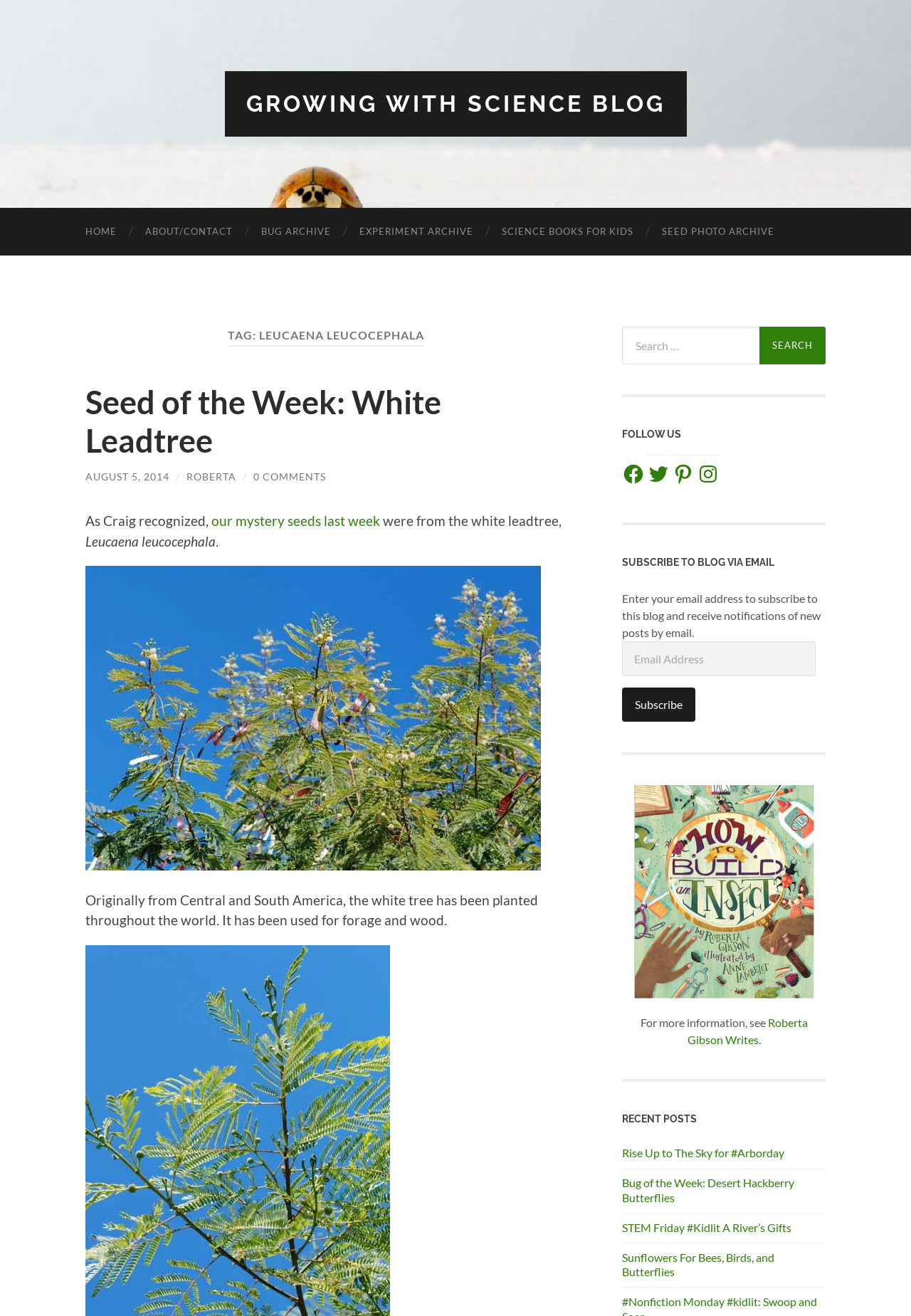Analyze the image and answer the question with as much detail as possible: 
What is the topic of the recent post 'Rise Up to The Sky for #Arborday'?

The answer can be found in the link 'Rise Up to The Sky for #Arborday' which suggests that the topic of the recent post is related to Arborday.